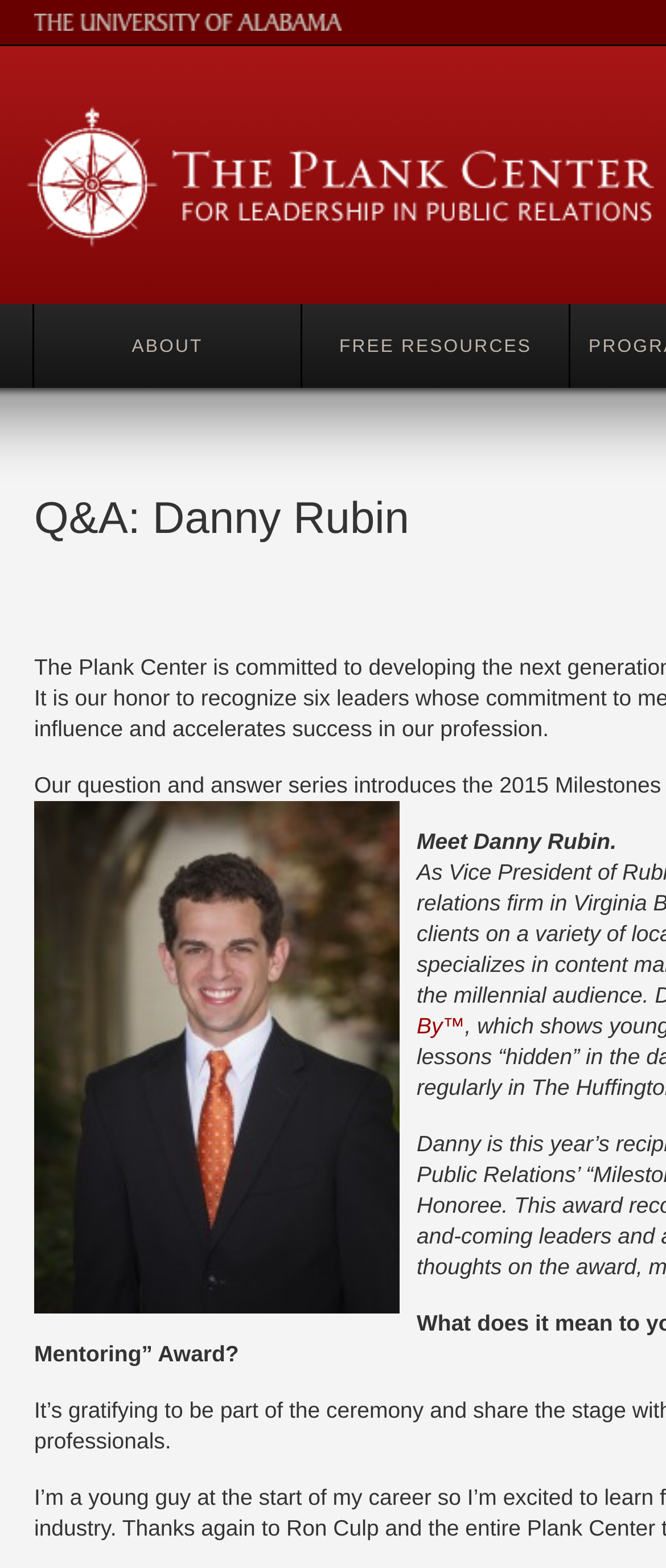What is the purpose of the image on this webpage?
Identify the answer in the screenshot and reply with a single word or phrase.

To display Danny Rubin's photo